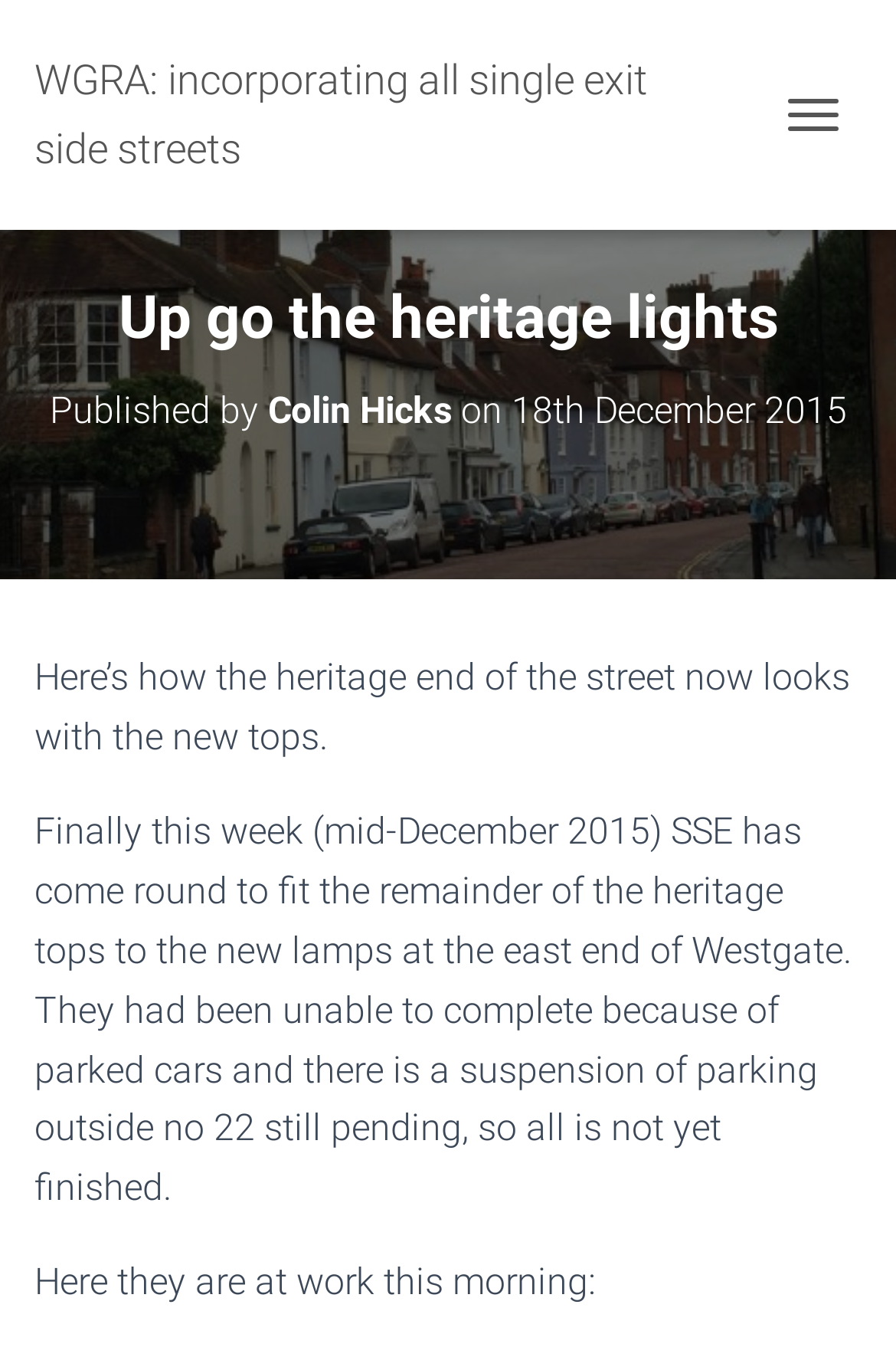Please extract and provide the main headline of the webpage.

Up go the heritage lights